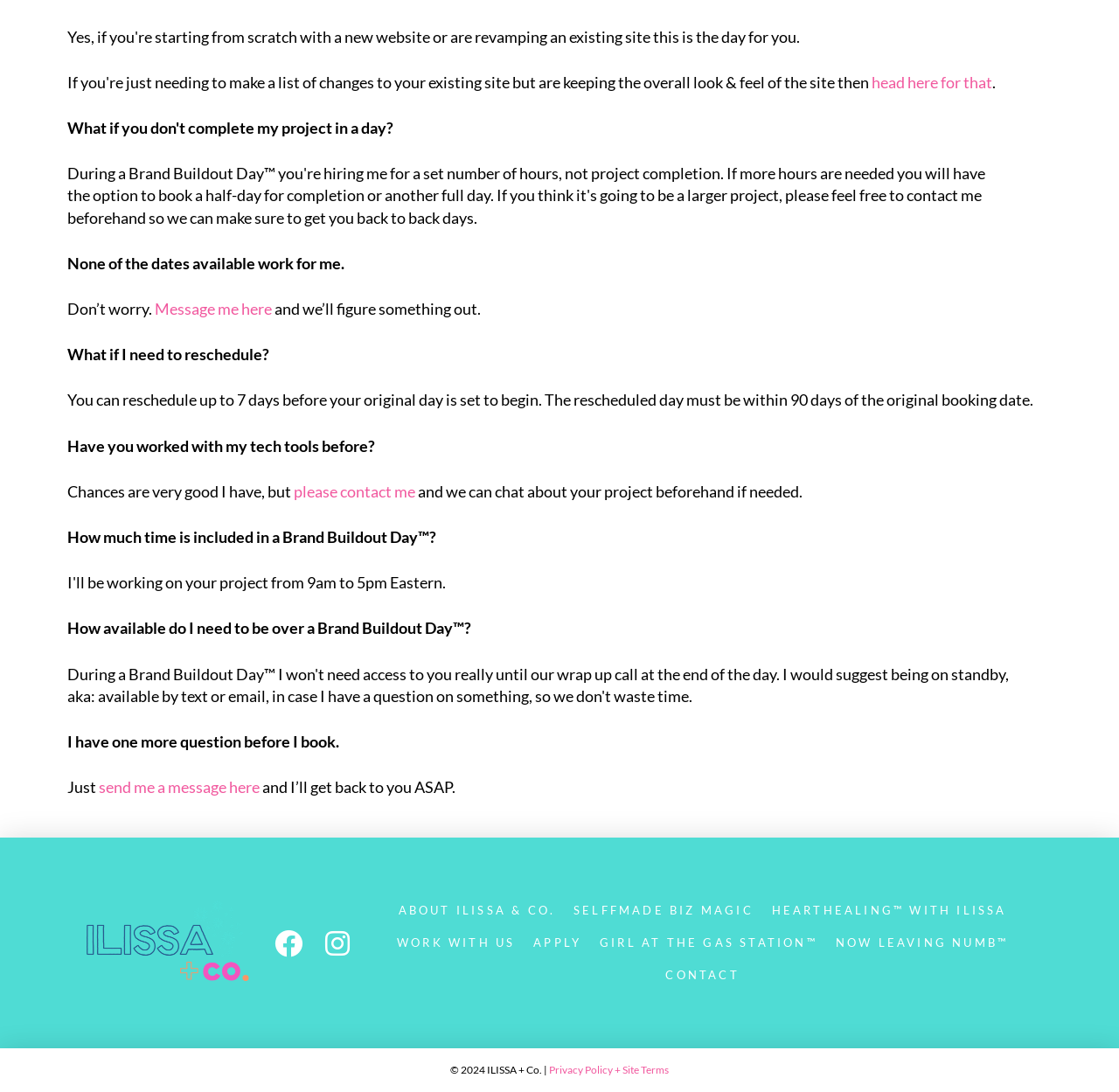Determine the bounding box coordinates for the area that needs to be clicked to fulfill this task: "Message me here". The coordinates must be given as four float numbers between 0 and 1, i.e., [left, top, right, bottom].

[0.138, 0.274, 0.243, 0.291]